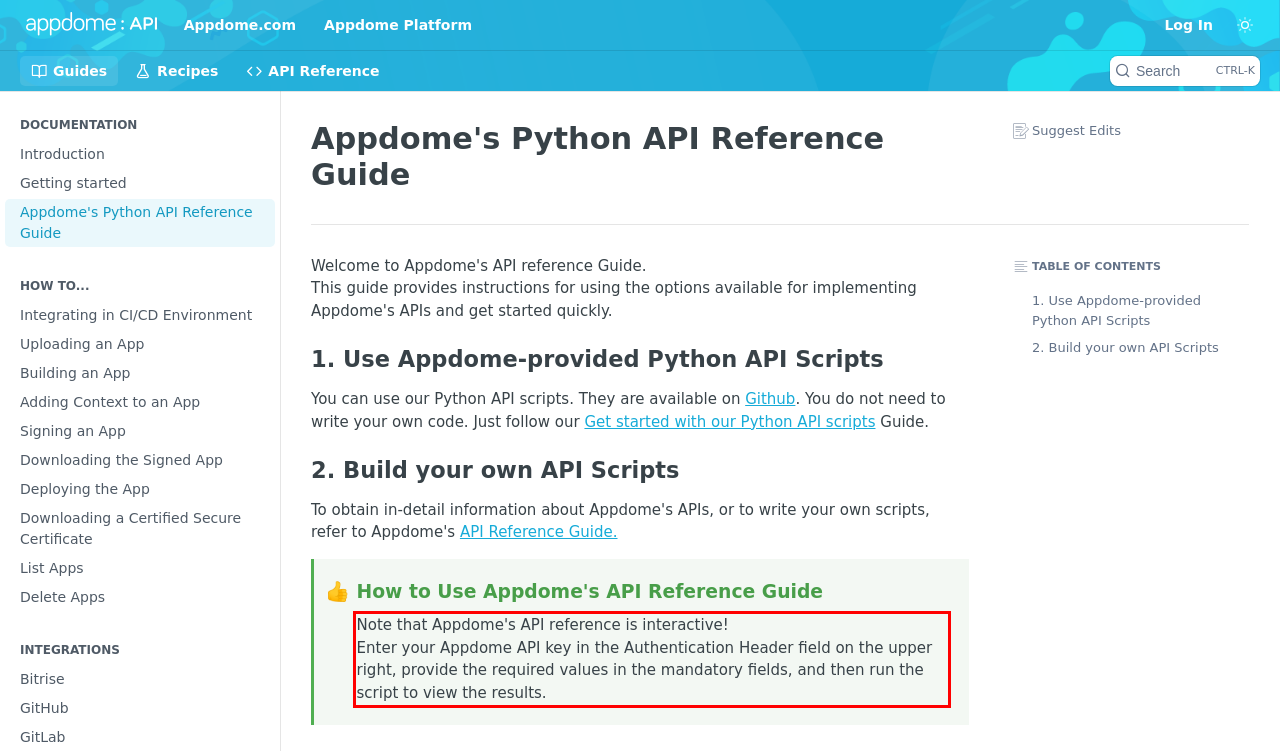Examine the webpage screenshot and use OCR to recognize and output the text within the red bounding box.

Note that Appdome's API reference is interactive! Enter your Appdome API key in the Authentication Header field on the upper right, provide the required values in the mandatory fields, and then run the script to view the results.